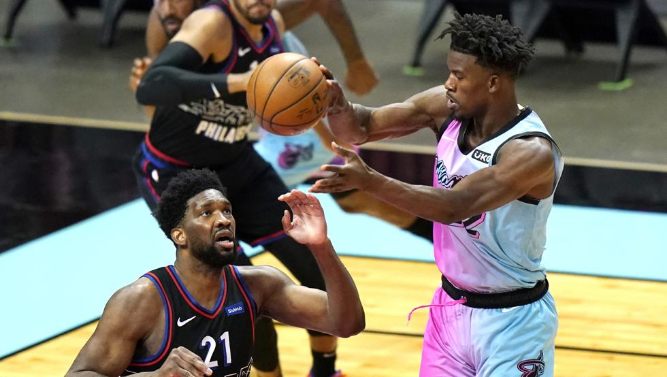Offer an in-depth caption that covers the entire scene depicted in the image.

In this dynamic basketball scene, Miami Heat's Jimmy Butler, sporting a vibrant blue and pink jersey, is seen making a decisive play as he passes the ball to his teammate while elevating it towards the rim. Opposing him is Joel Embiid of the Philadelphia 76ers, who is positioned defensively with keen focus, glancing up at Butler, suggesting a tense moment in the game. The background captures additional players engaged in the action, highlighting the competitive atmosphere. This image encapsulates the intensity of a pivotal match, showcasing the skill and strategy involved in professional basketball. The moment reflects the excitement surrounding the league, especially as new initiatives and tournaments, like the Commissioner's Cup, are being introduced to enhance the sports experience, as indicated in the surrounding text about the WNBA and its partnerships with major companies.